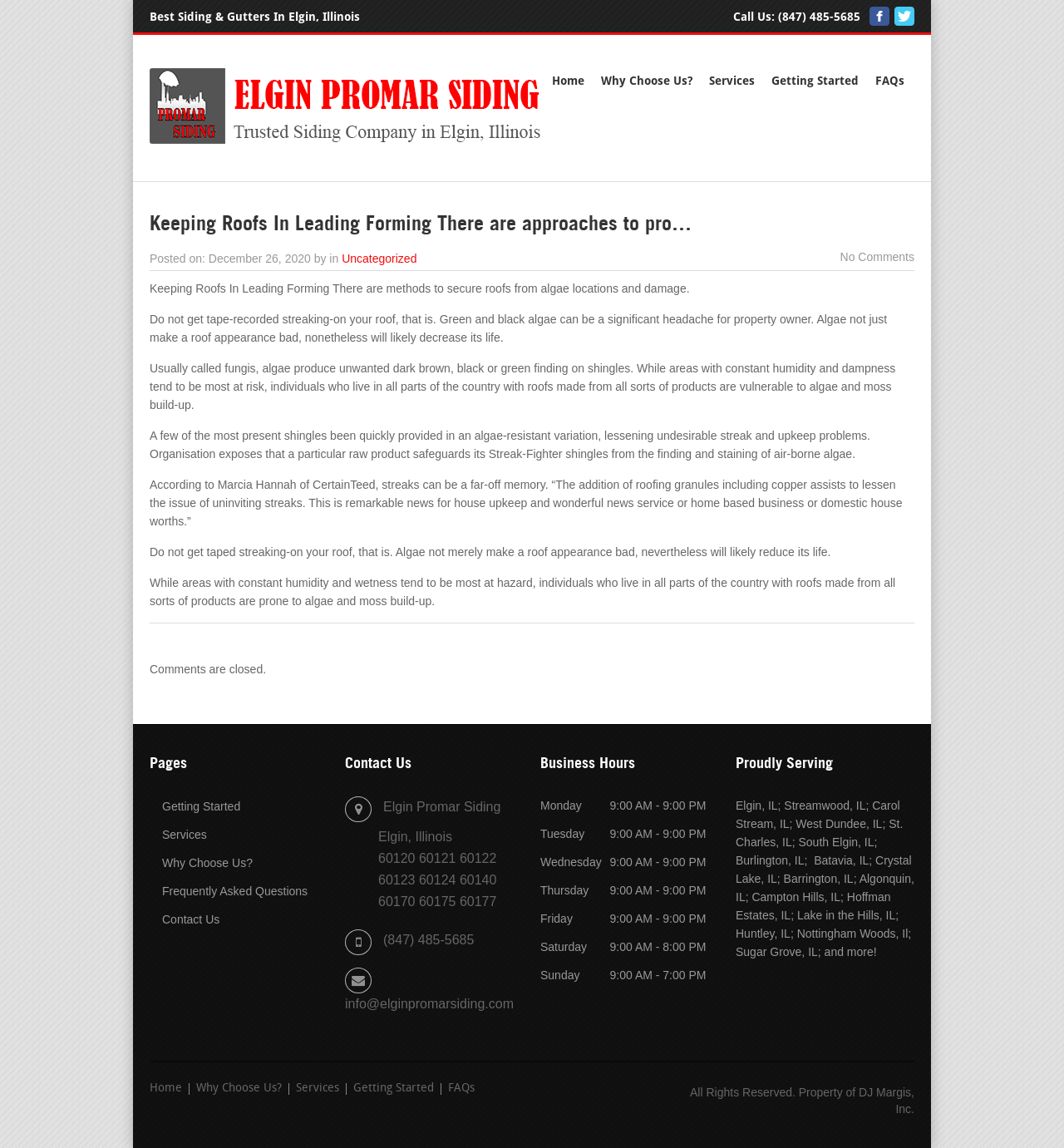Please identify the bounding box coordinates of the element's region that needs to be clicked to fulfill the following instruction: "Share with Reddit". The bounding box coordinates should consist of four float numbers between 0 and 1, i.e., [left, top, right, bottom].

None